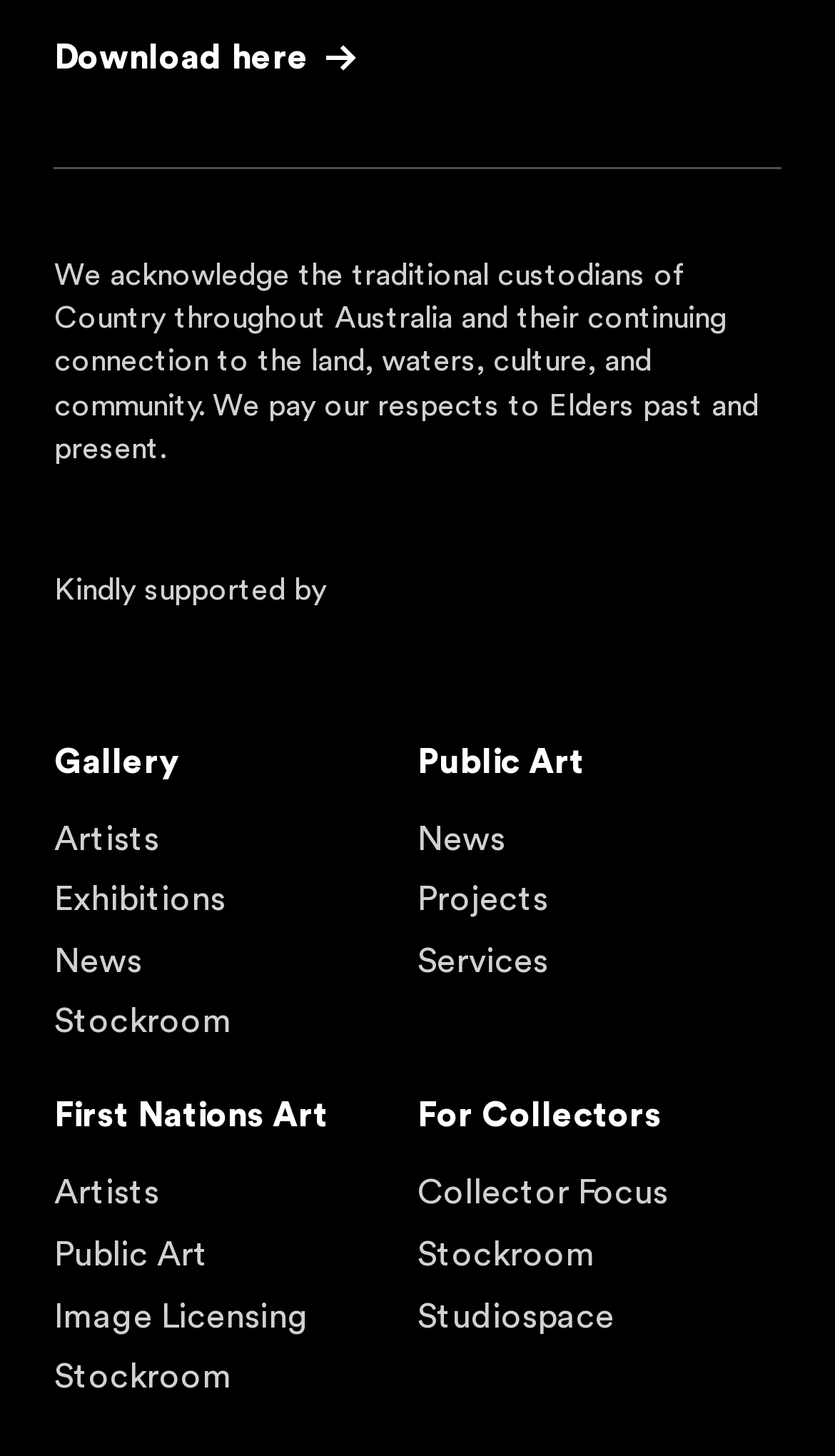What is the theme of the 'Public Art' section?
Examine the image and give a concise answer in one word or a short phrase.

Art